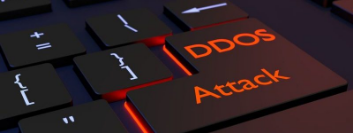Describe all the important aspects and features visible in the image.

The image illustrates a close-up of a computer keyboard, prominently featuring the keys labeled "DDOS" and "Attack" illuminated in striking orange. This visually compelling representation reflects the theme of cybersecurity threats, specifically highlighting Distributed Denial of Service (DDoS) attacks, which are a major concern in the digital landscape. DDoS attacks disrupt the normal functioning of targeted servers or networks by overwhelming them with traffic, making the depiction an appropriate visual metaphor for discussions on cybersecurity issues and threats to the gaming industry, as suggested by the surrounding content on recent events in cyber threats.